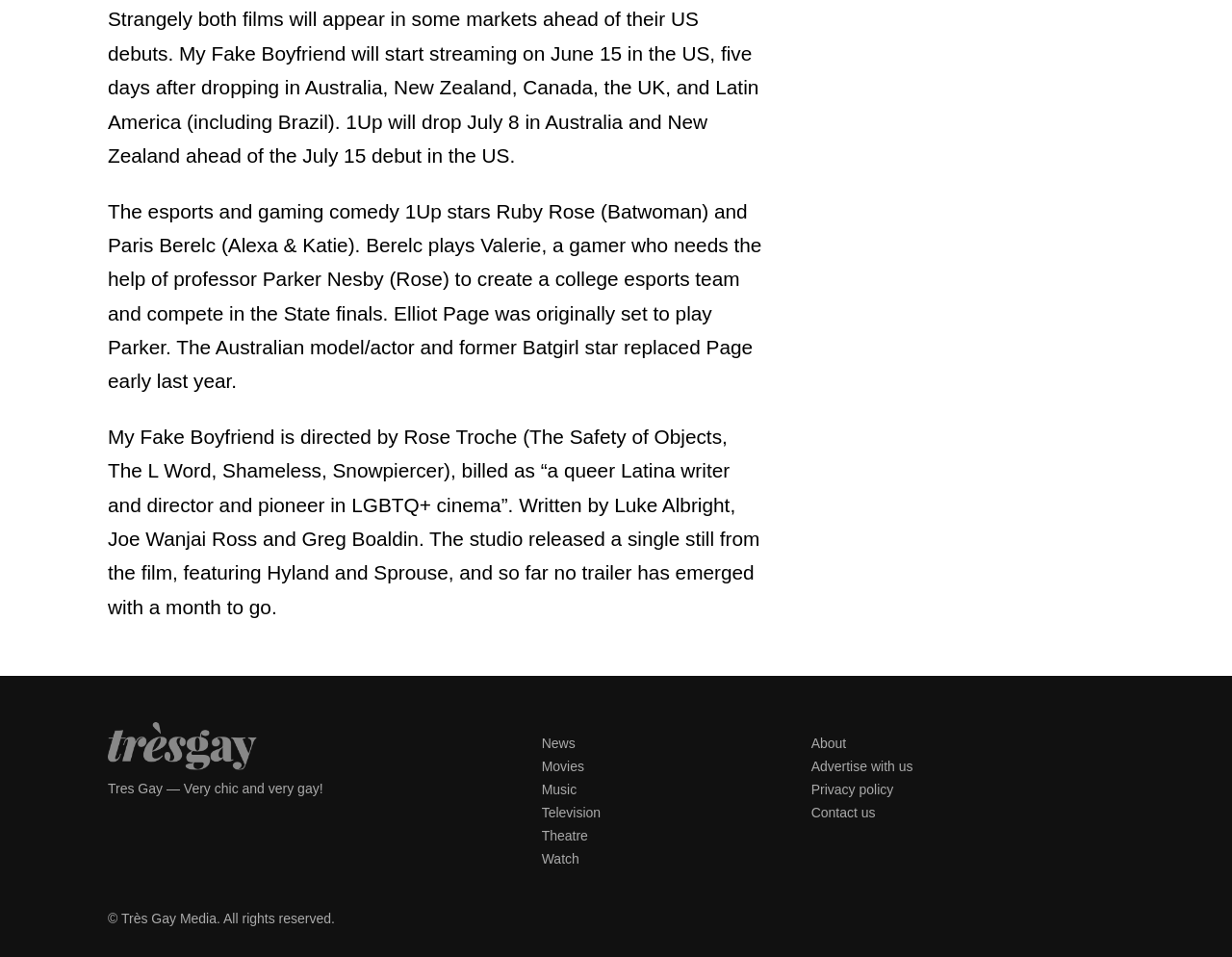Determine the bounding box coordinates of the section I need to click to execute the following instruction: "Click on Movies". Provide the coordinates as four float numbers between 0 and 1, i.e., [left, top, right, bottom].

[0.44, 0.793, 0.474, 0.809]